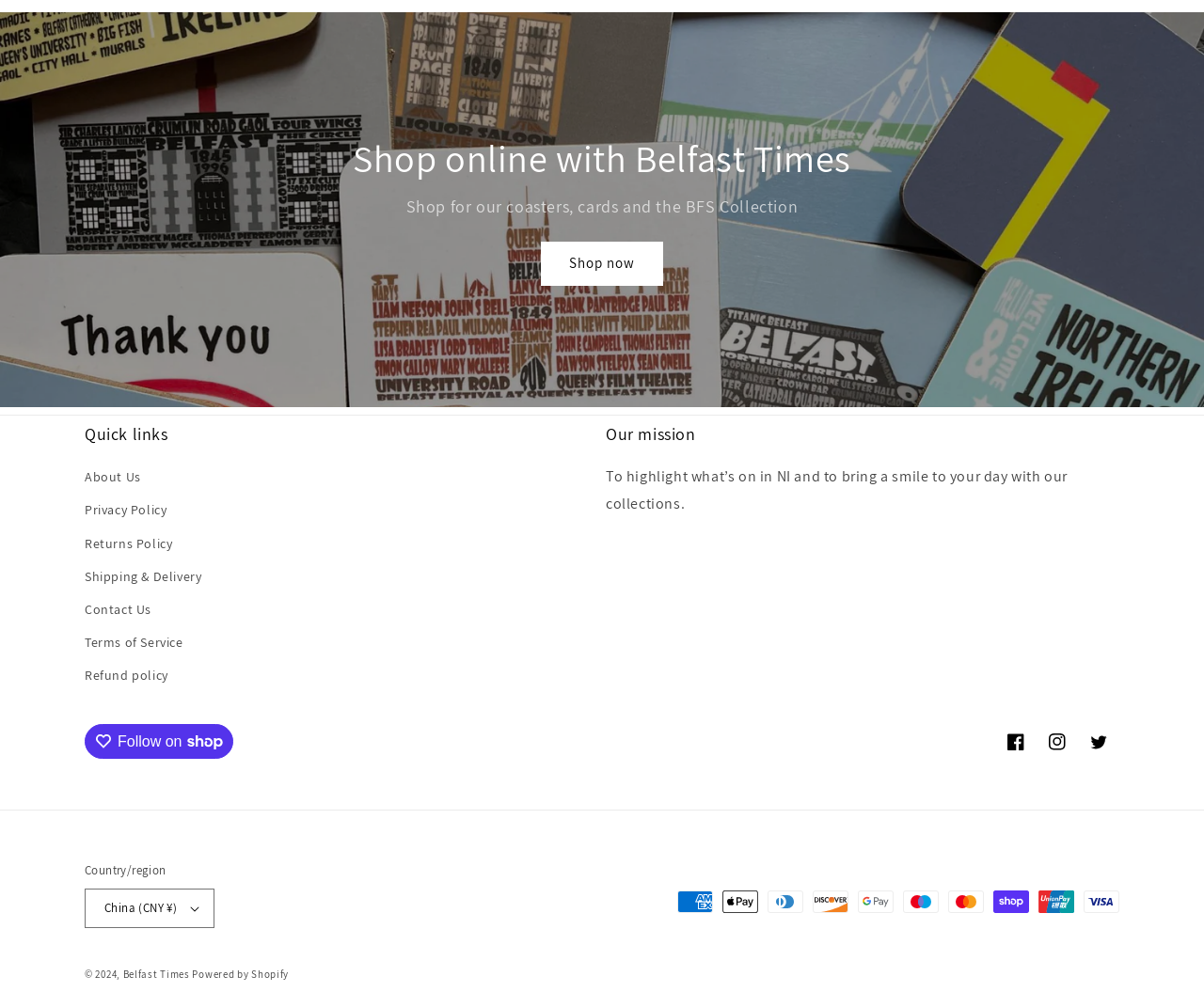Could you highlight the region that needs to be clicked to execute the instruction: "Visit Facebook"?

[0.827, 0.727, 0.861, 0.768]